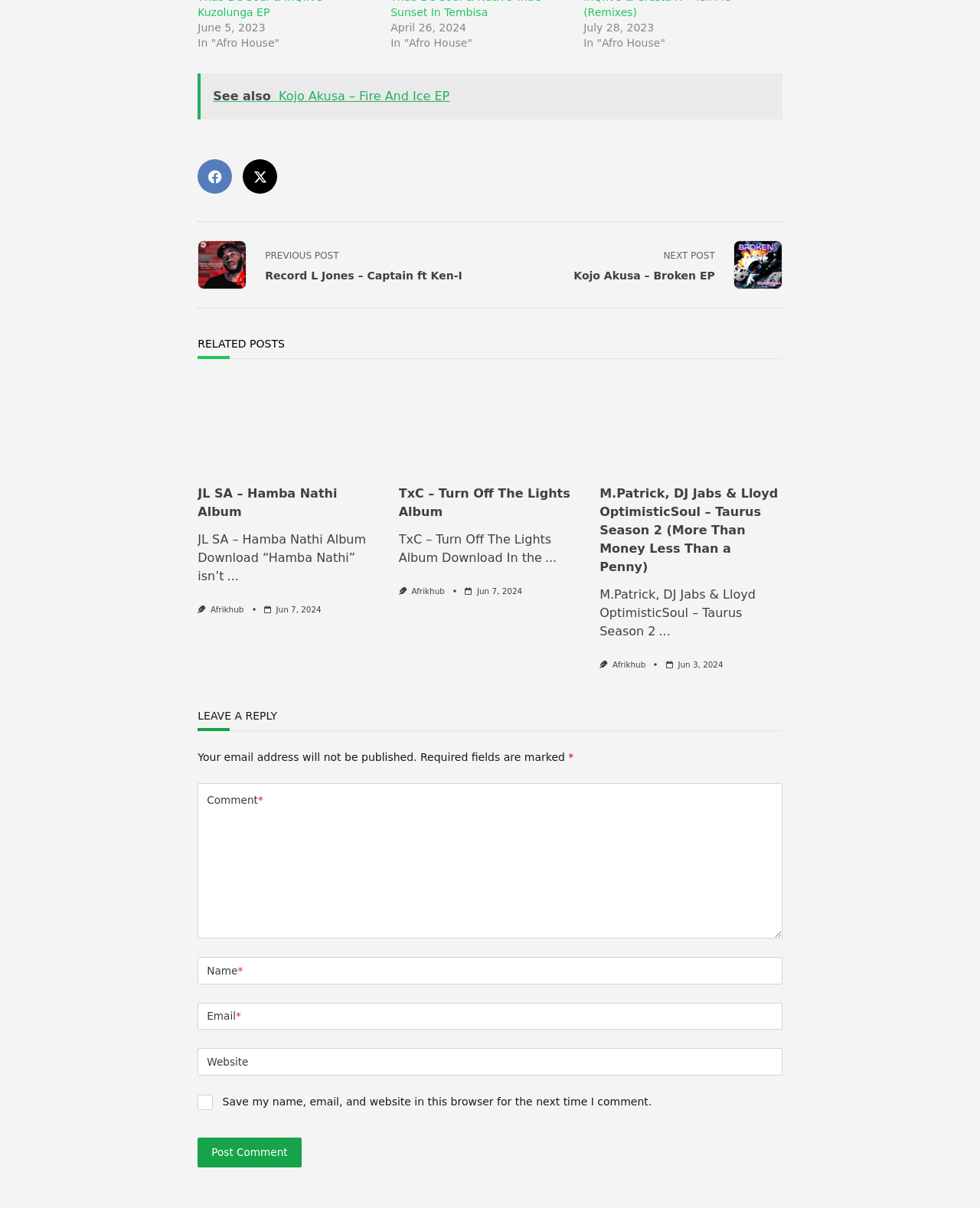Please find the bounding box coordinates of the element that must be clicked to perform the given instruction: "Click the 'Post Comment' button". The coordinates should be four float numbers from 0 to 1, i.e., [left, top, right, bottom].

[0.202, 0.942, 0.308, 0.966]